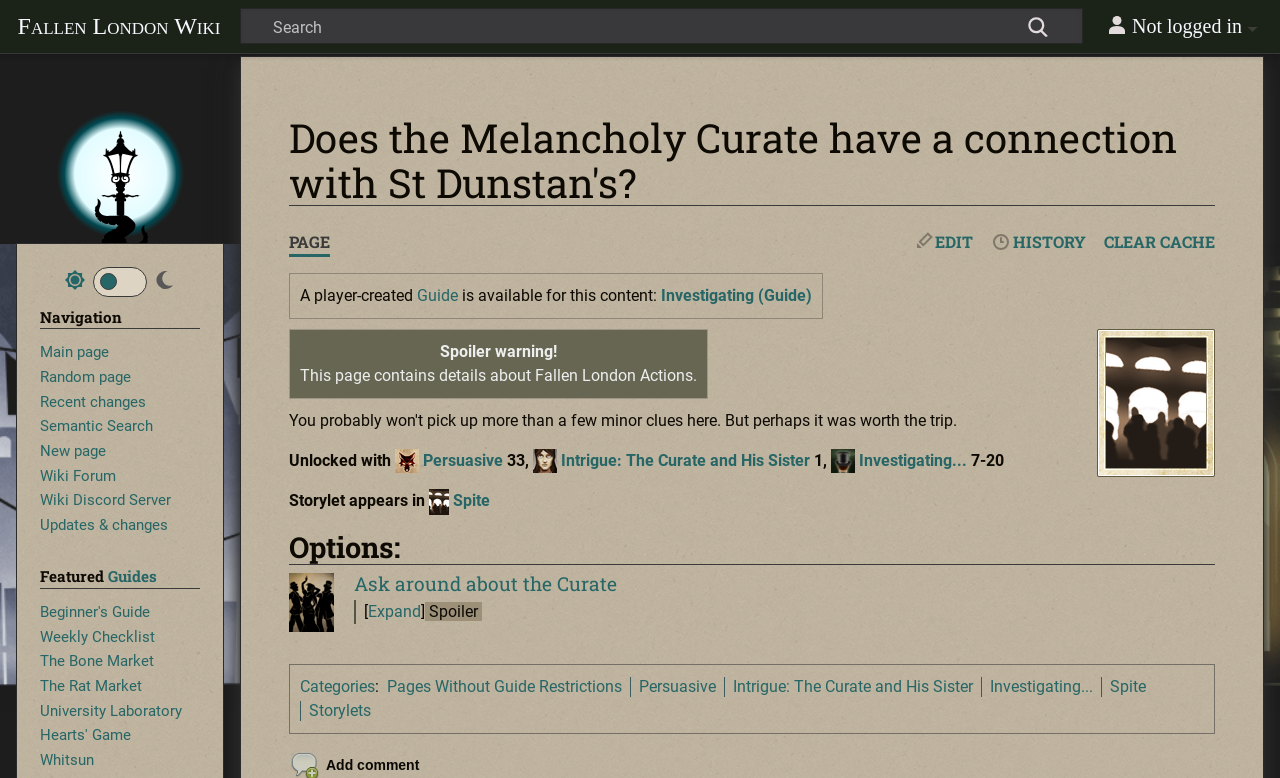Identify the bounding box coordinates for the UI element that matches this description: "Spite".

[0.867, 0.87, 0.895, 0.894]